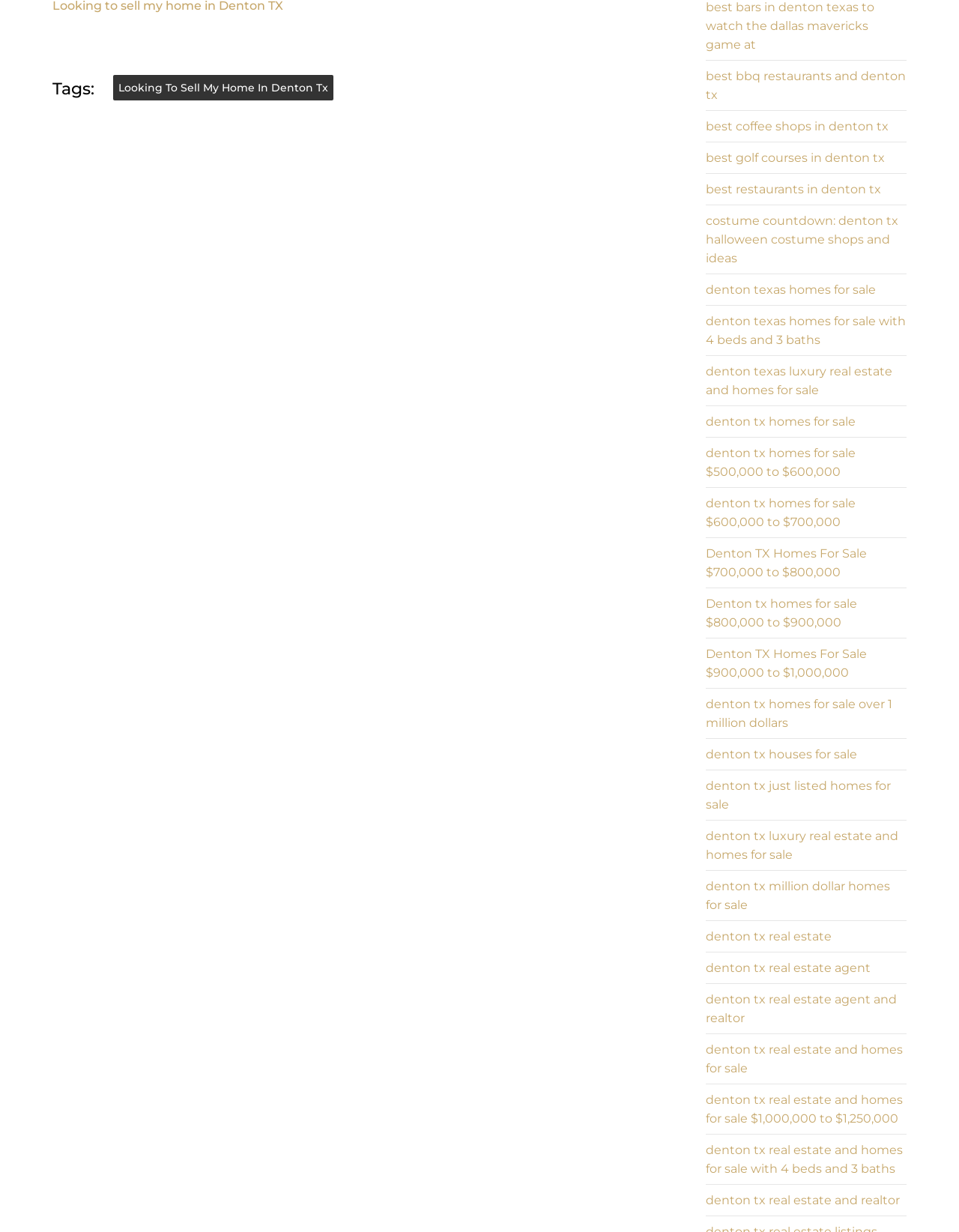Pinpoint the bounding box coordinates of the element that must be clicked to accomplish the following instruction: "Click on 'Looking To Sell My Home In Denton Tx'". The coordinates should be in the format of four float numbers between 0 and 1, i.e., [left, top, right, bottom].

[0.118, 0.061, 0.348, 0.082]